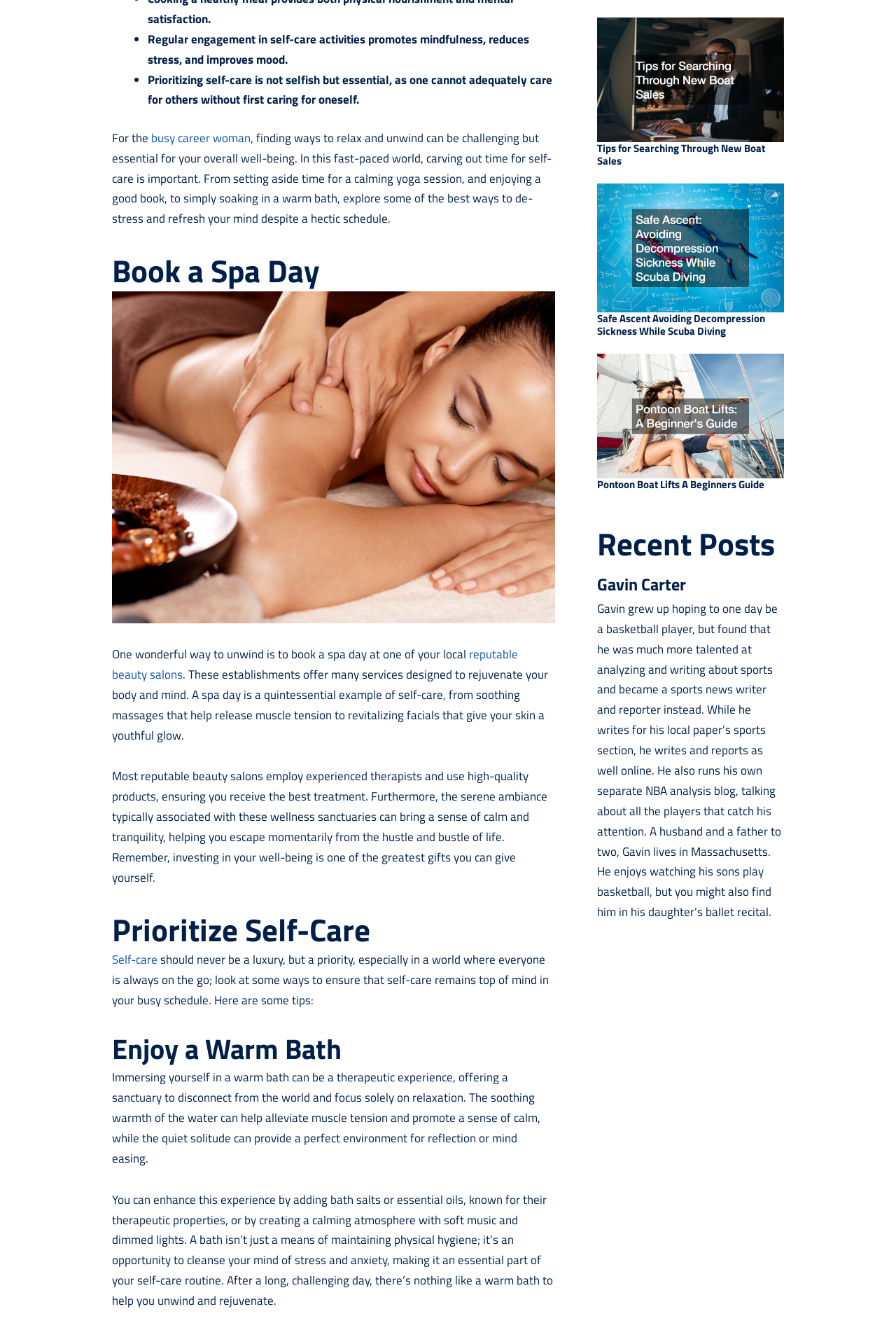Find the bounding box coordinates for the HTML element specified by: "reputable beauty salons".

[0.125, 0.488, 0.578, 0.517]